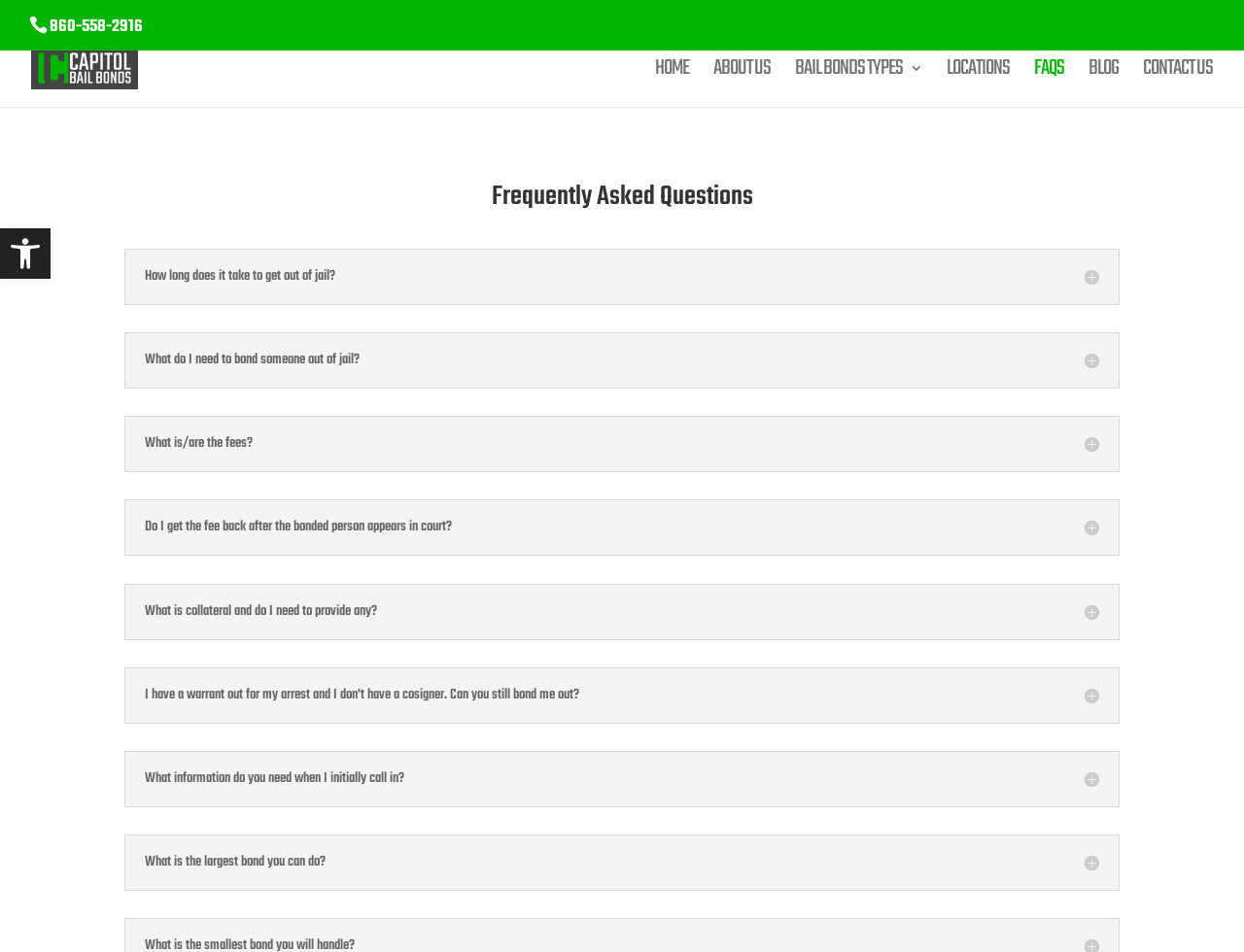Please examine the image and answer the question with a detailed explanation:
What is the purpose of the 'CONTACT US' link?

I inferred the purpose of the 'CONTACT US' link by its text content and its position in the navigation menu, which suggests that it is meant to facilitate communication with the company.